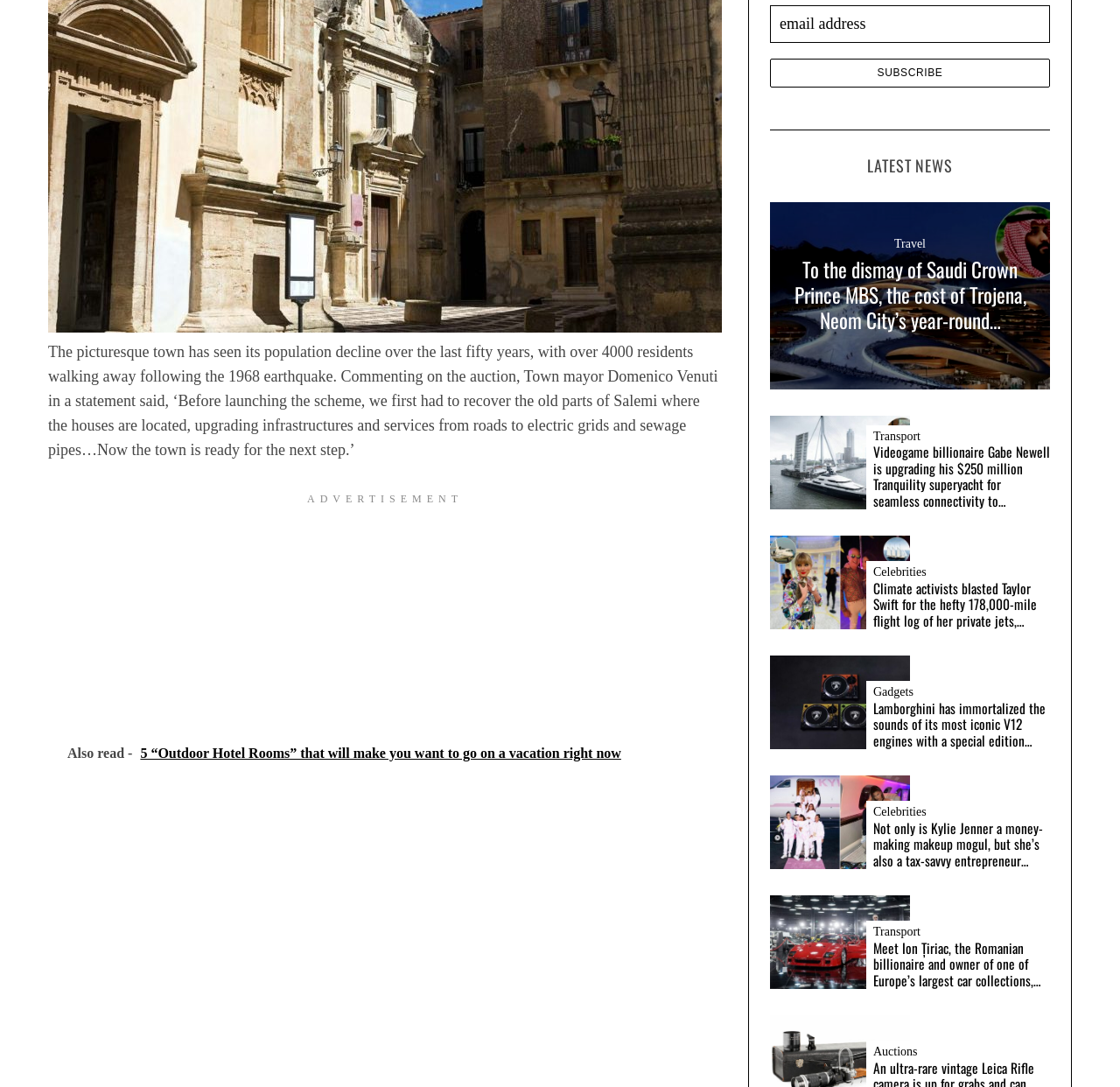Pinpoint the bounding box coordinates of the element that must be clicked to accomplish the following instruction: "Explore the Travel section". The coordinates should be in the format of four float numbers between 0 and 1, i.e., [left, top, right, bottom].

[0.699, 0.213, 0.926, 0.236]